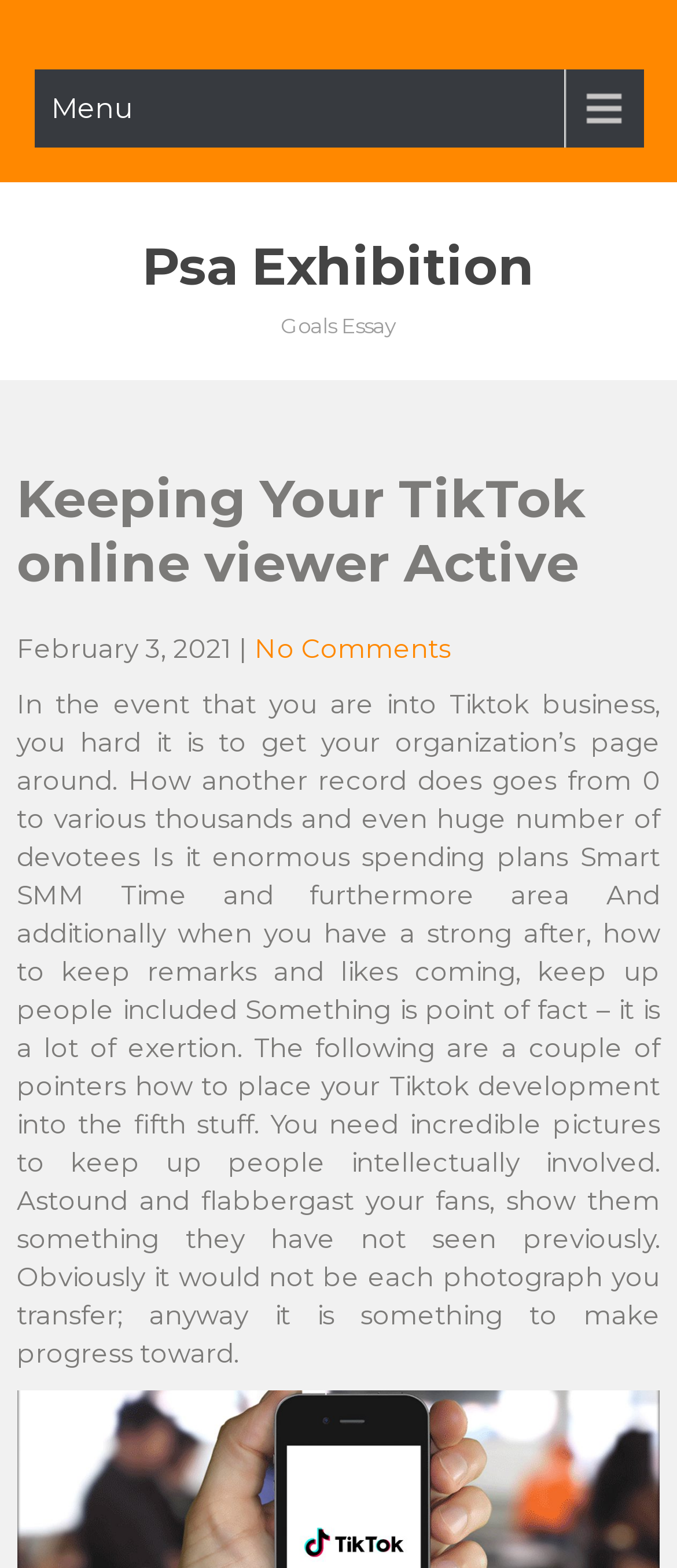Locate the bounding box of the UI element defined by this description: "No Comments". The coordinates should be given as four float numbers between 0 and 1, formatted as [left, top, right, bottom].

[0.376, 0.403, 0.666, 0.424]